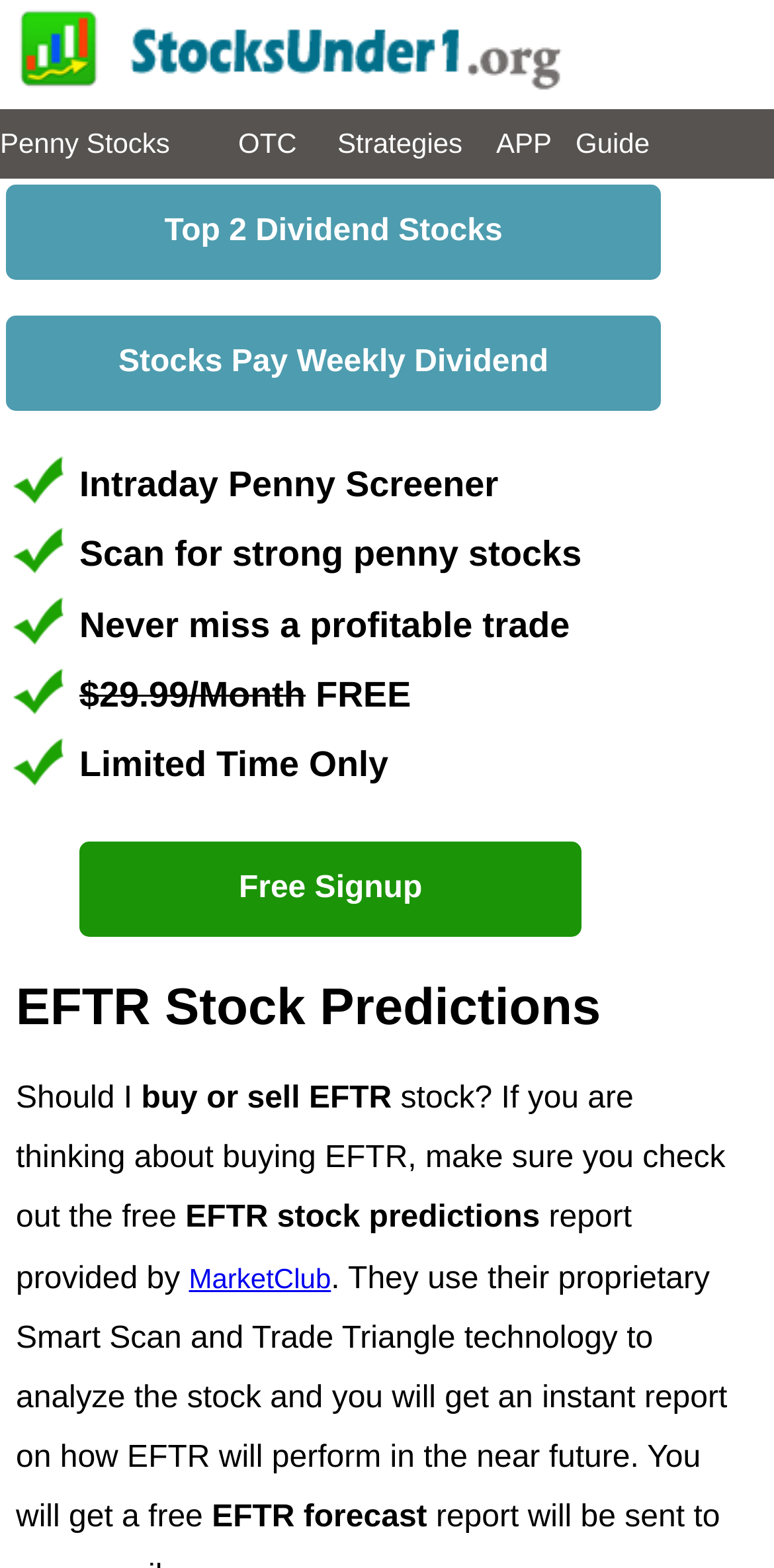Find the bounding box coordinates for the area you need to click to carry out the instruction: "Sign up for free". The coordinates should be four float numbers between 0 and 1, indicated as [left, top, right, bottom].

[0.103, 0.536, 0.751, 0.597]